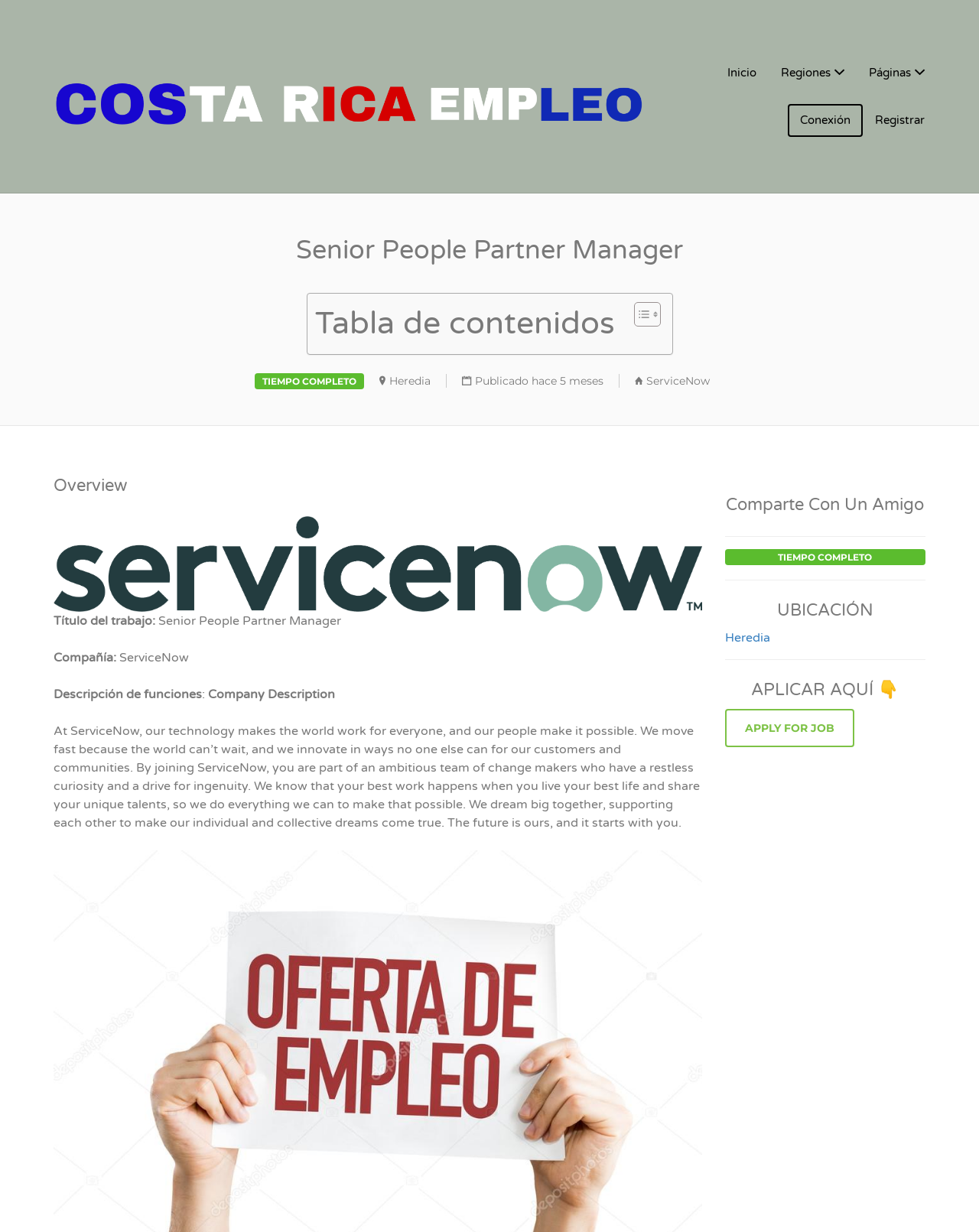What is the purpose of the 'Toggle Table of Content' link?
Give a thorough and detailed response to the question.

I found the answer by looking at the link 'Toggle Table of Content' located in the 'Tabla de contenidos' section. The link is likely used to toggle the display of the table of content.